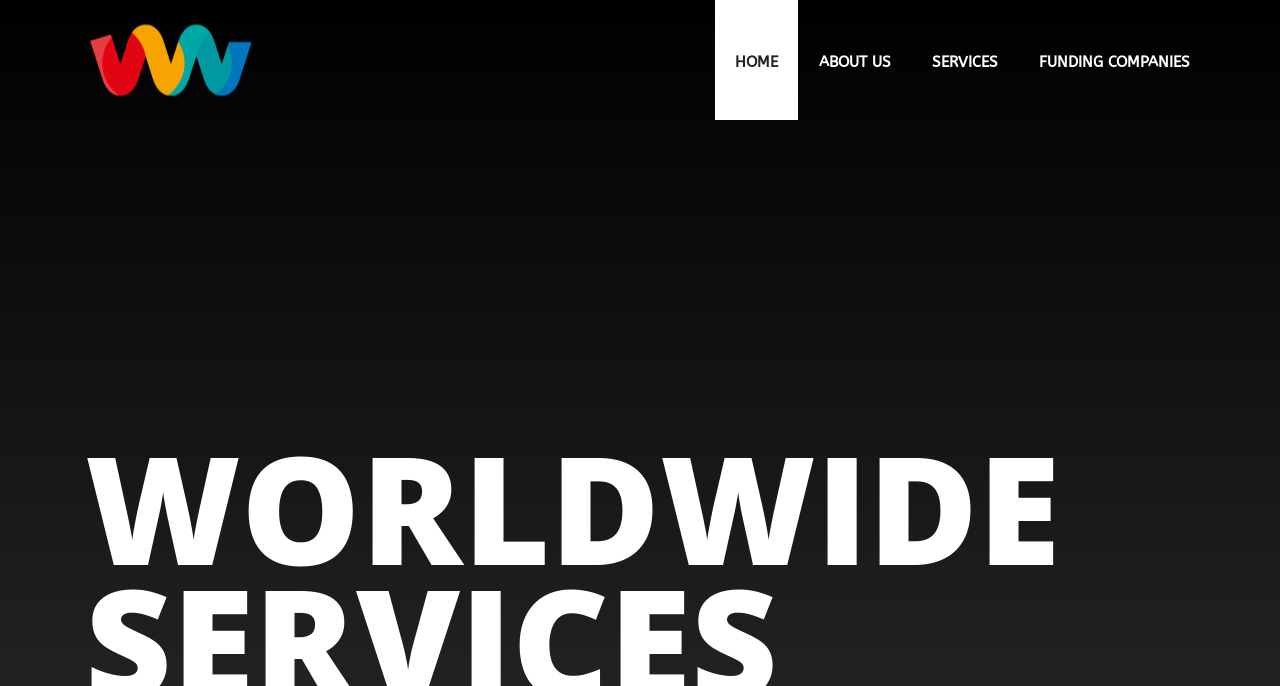Find the bounding box of the UI element described as: "Funding Companies". The bounding box coordinates should be given as four float values between 0 and 1, i.e., [left, top, right, bottom].

[0.796, 0.0, 0.945, 0.175]